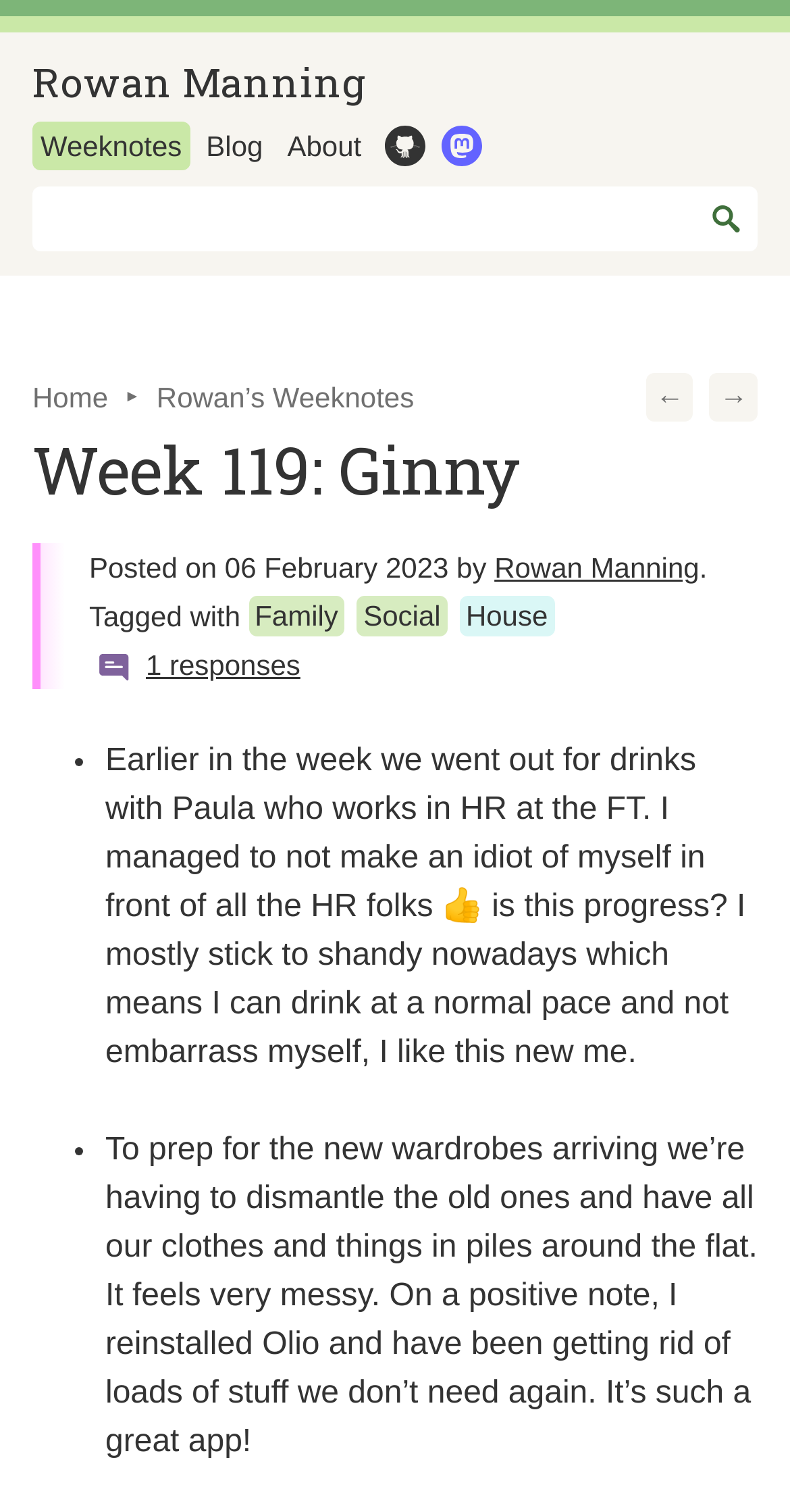Kindly determine the bounding box coordinates for the clickable area to achieve the given instruction: "Visit Rowan Manning's homepage".

[0.041, 0.032, 0.959, 0.075]